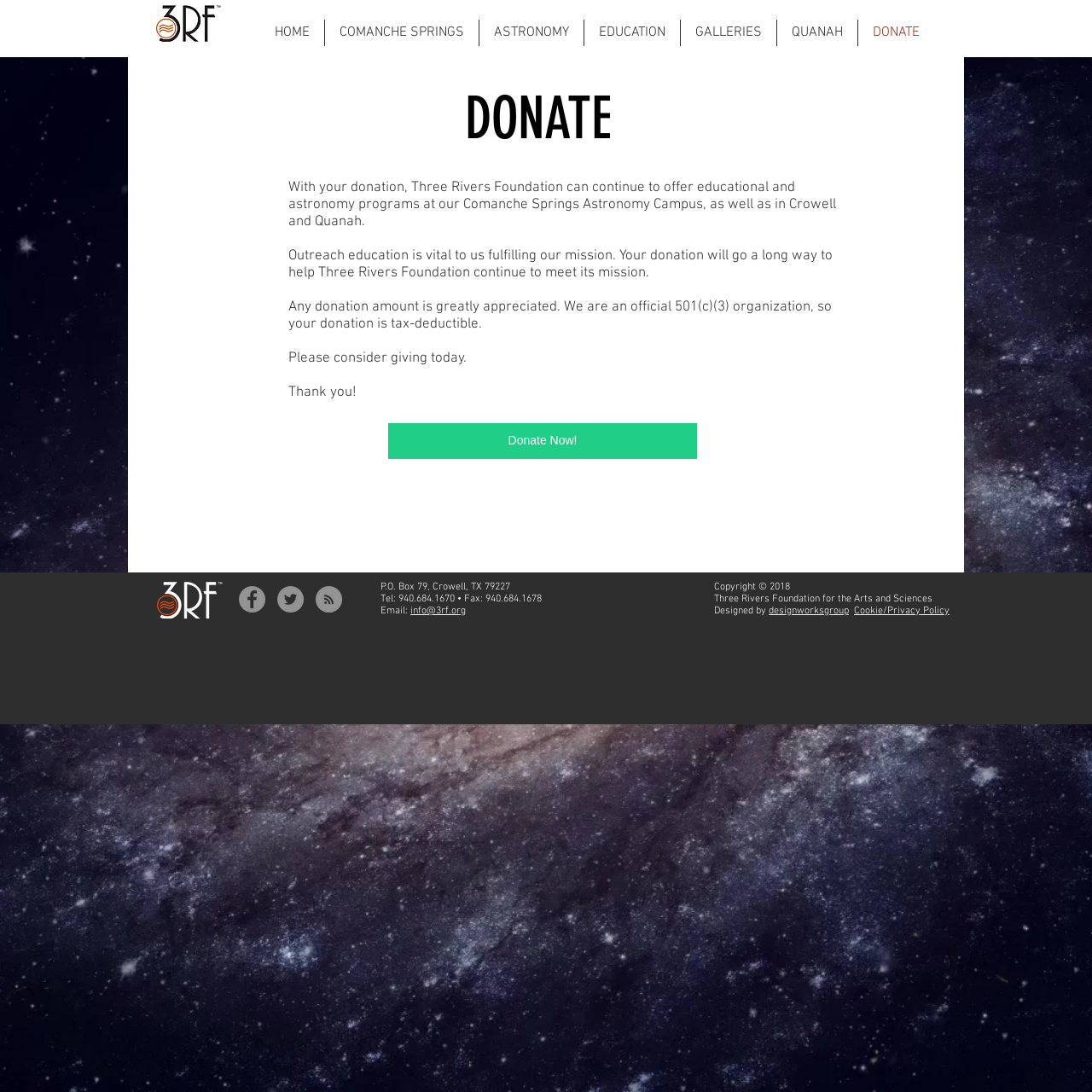Could you locate the bounding box coordinates for the section that should be clicked to accomplish this task: "Send an email to info@3rf.org".

[0.376, 0.554, 0.427, 0.565]